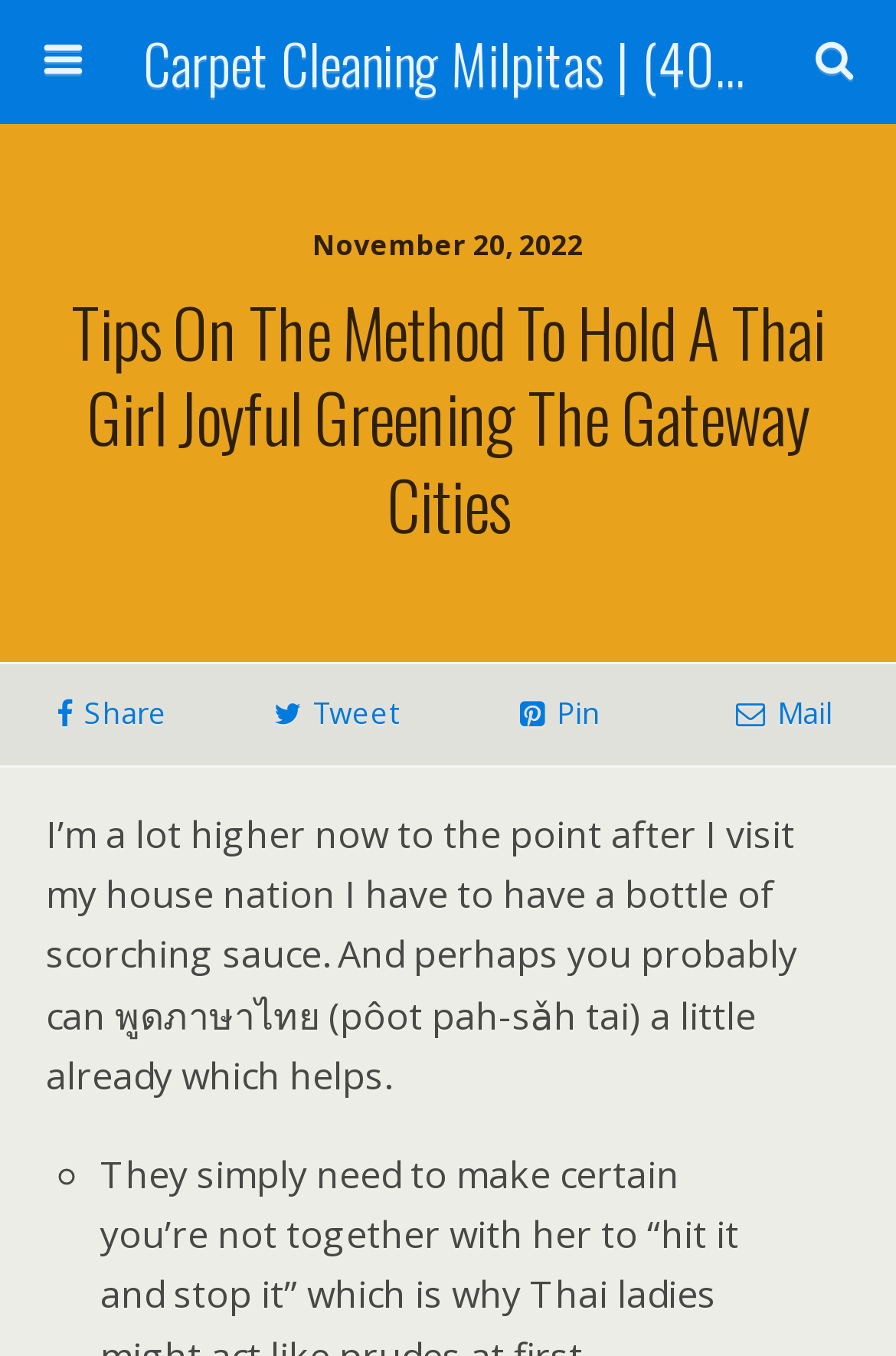Explain the webpage in detail, including its primary components.

The webpage appears to be a blog post or article with a title "Tips On The Method To Hold A Thai Girl Joyful Greening The Gateway Cities" and a subtitle or meta description that mentions visiting a house nation and needing a bottle of hot sauce. 

At the top of the page, there is a link to "Carpet Cleaning Milpitas | (408) 214-2130" which is centered and takes up most of the width. Below this link, there is a search bar with a textbox labeled "Search this website…" and a "Search" button to its right. 

On the left side of the page, there is a date "November 20, 2022" displayed. The main title of the article is centered and takes up the full width of the page. 

Below the title, there are four social media links aligned horizontally, from left to right, for sharing the article on various platforms: Share, Tweet, Pin, and Mail. 

The main content of the article starts below these social media links, with a paragraph of text that discusses the author's experience with hot sauce and their ability to speak some Thai phrases. 

Finally, there is a list marker "◦" at the bottom of the page, indicating the start of a list or a bullet point.